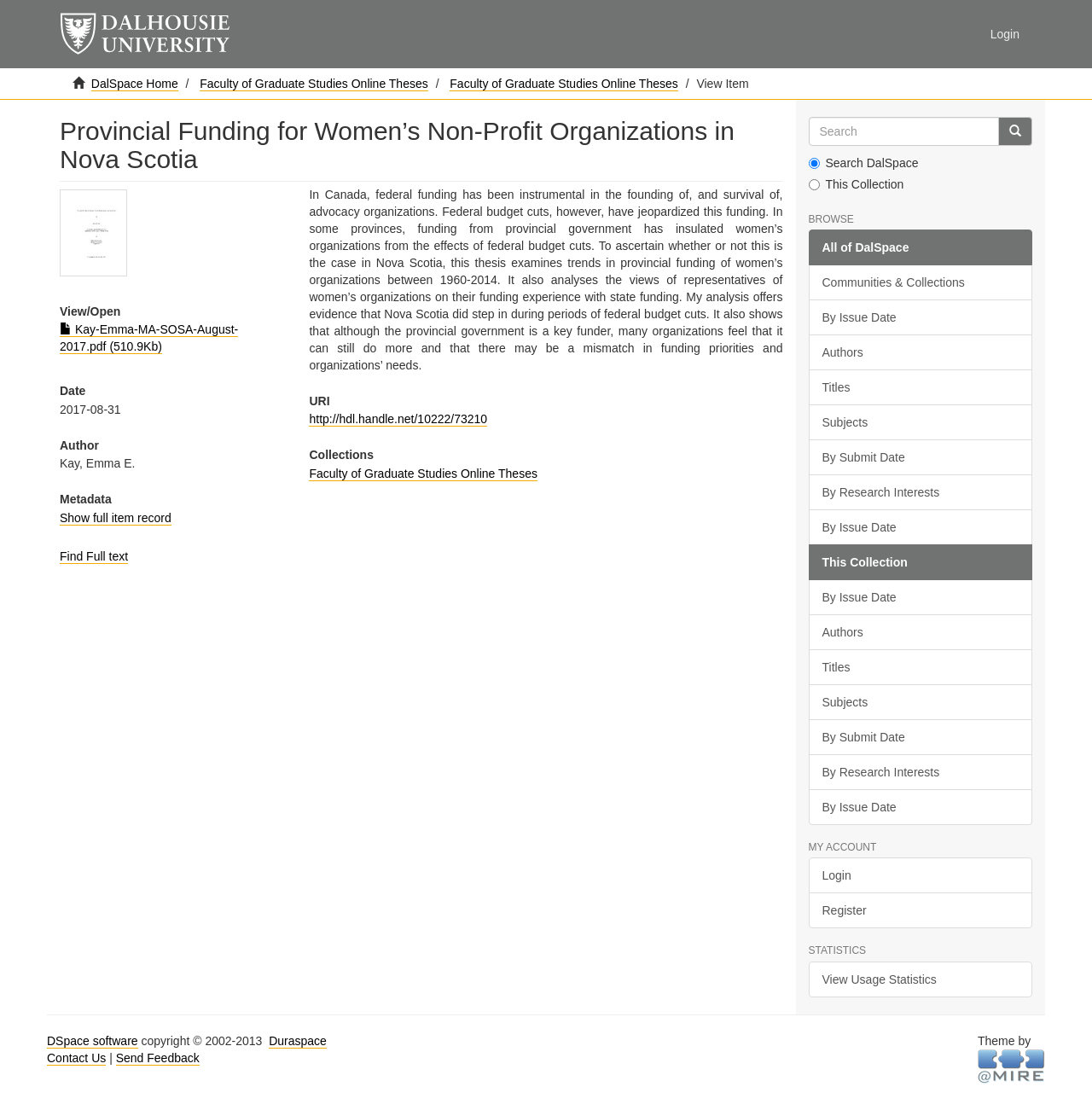Write an elaborate caption that captures the essence of the webpage.

This webpage is about a thesis titled "Provincial Funding for Women’s Non-Profit Organizations in Nova Scotia". At the top left, there is a logo image and a link to the homepage. On the top right, there is a login link. Below the logo, there are several links to different sections of the website, including "DalSpace Home", "Faculty of Graduate Studies Online Theses", and "View Item".

The main content of the webpage is divided into two sections. On the left, there is a section with a heading that matches the title of the thesis. Below the heading, there is a thumbnail image, a link to view or open the thesis, and some metadata about the thesis, including the date, author, and a brief summary. There are also links to show the full item record and to view the URI.

On the right, there is a search bar with a "Go" button and several radio buttons to select the search scope. Below the search bar, there are several links to browse different collections and categories, including "Communities & Collections", "By Issue Date", "Authors", and "Subjects". There are also links to "MY ACCOUNT" and "STATISTICS" sections.

At the bottom of the webpage, there is a footer section with links to "DSpace software", "Duraspace", and "Contact Us", as well as a copyright notice and a theme credit.